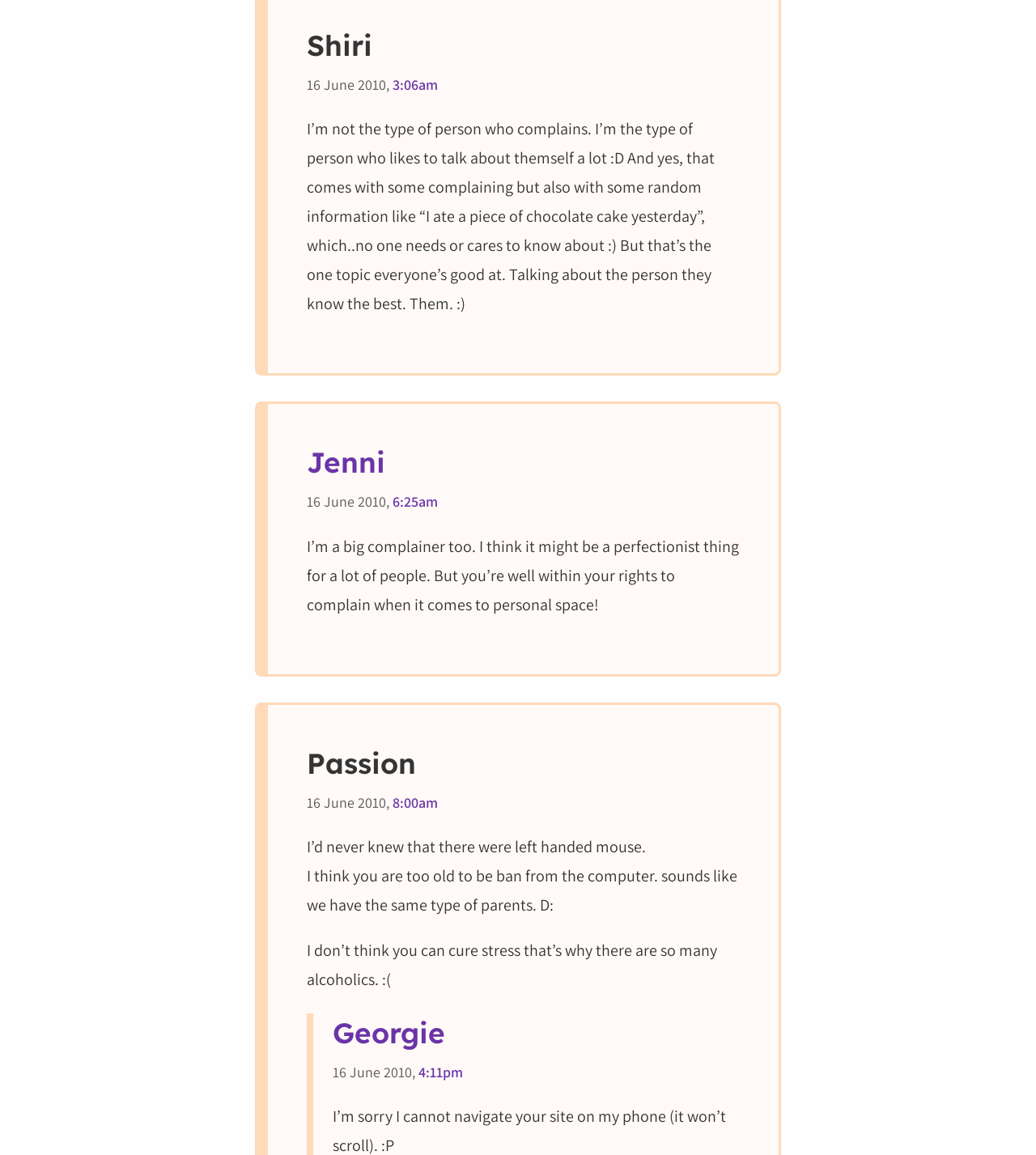How many comments are under the article 'Passion'?
Refer to the screenshot and answer in one word or phrase.

2